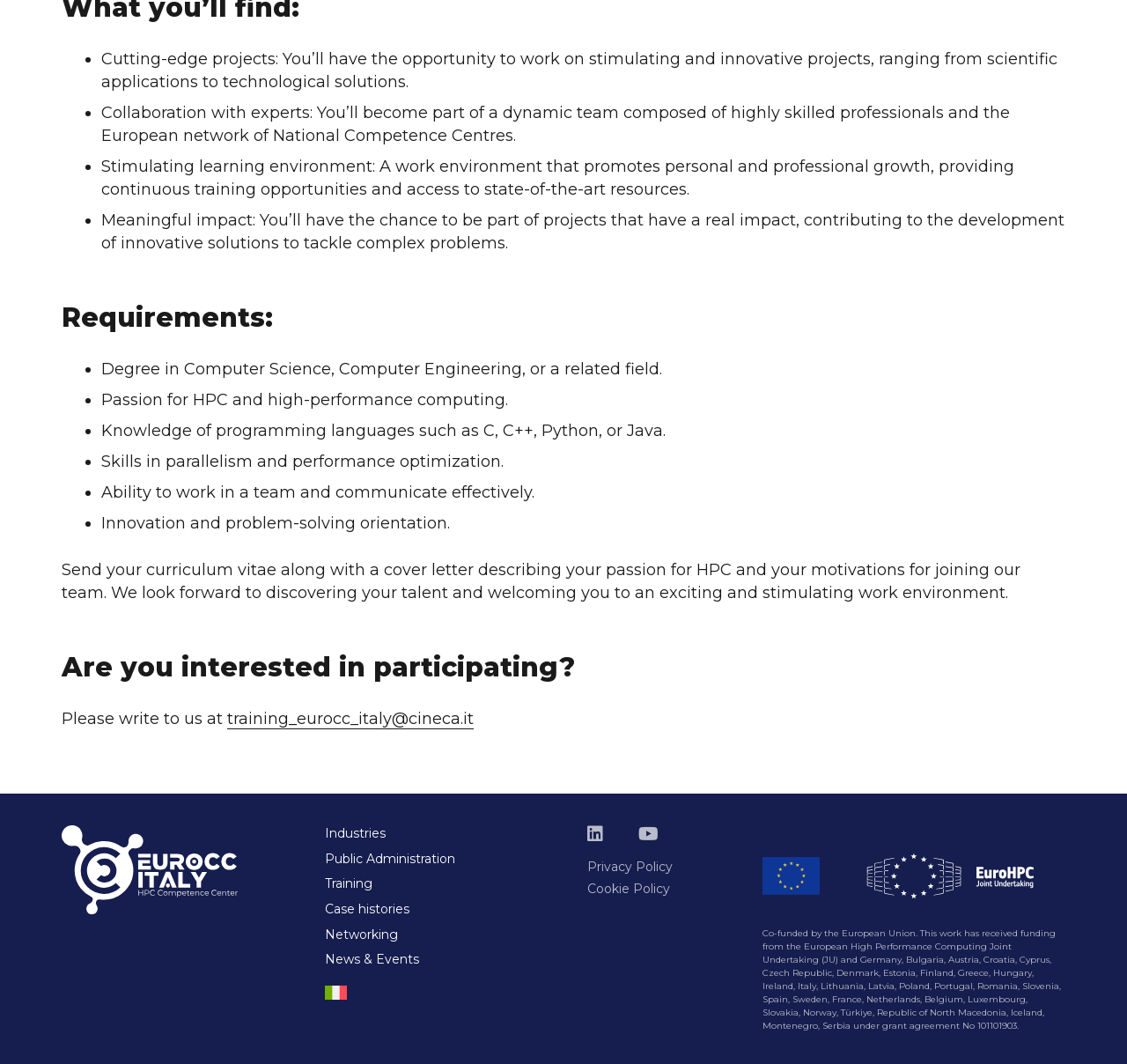Find the bounding box coordinates corresponding to the UI element with the description: "Training". The coordinates should be formatted as [left, top, right, bottom], with values as floats between 0 and 1.

[0.288, 0.823, 0.33, 0.838]